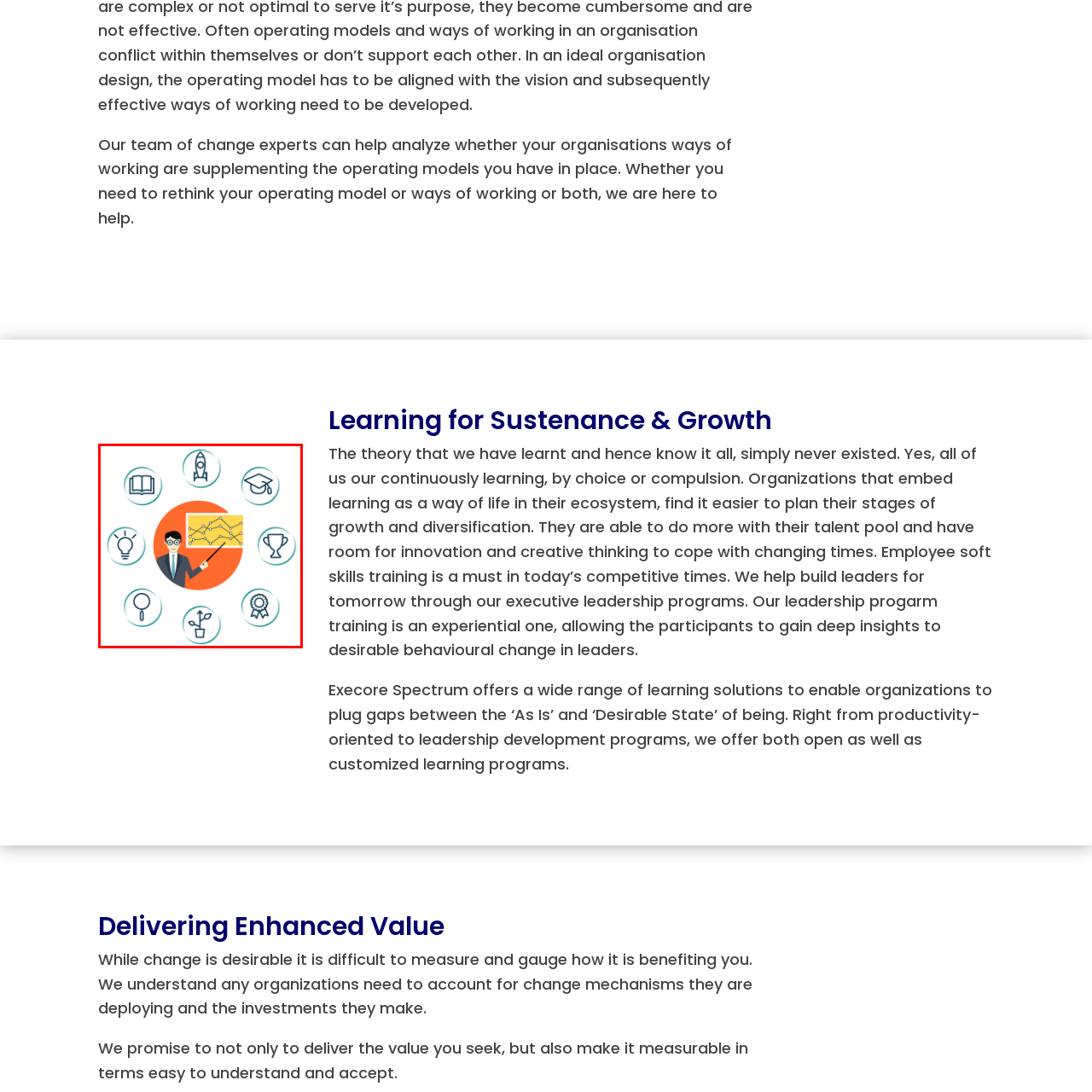Inspect the area within the red bounding box and elaborate on the following question with a detailed answer using the image as your reference: What does the light bulb icon represent?

According to the caption, the light bulb icon is one of the eight icons surrounding the central figure, and it specifically represents ideas, which is a key element of learning and innovation.